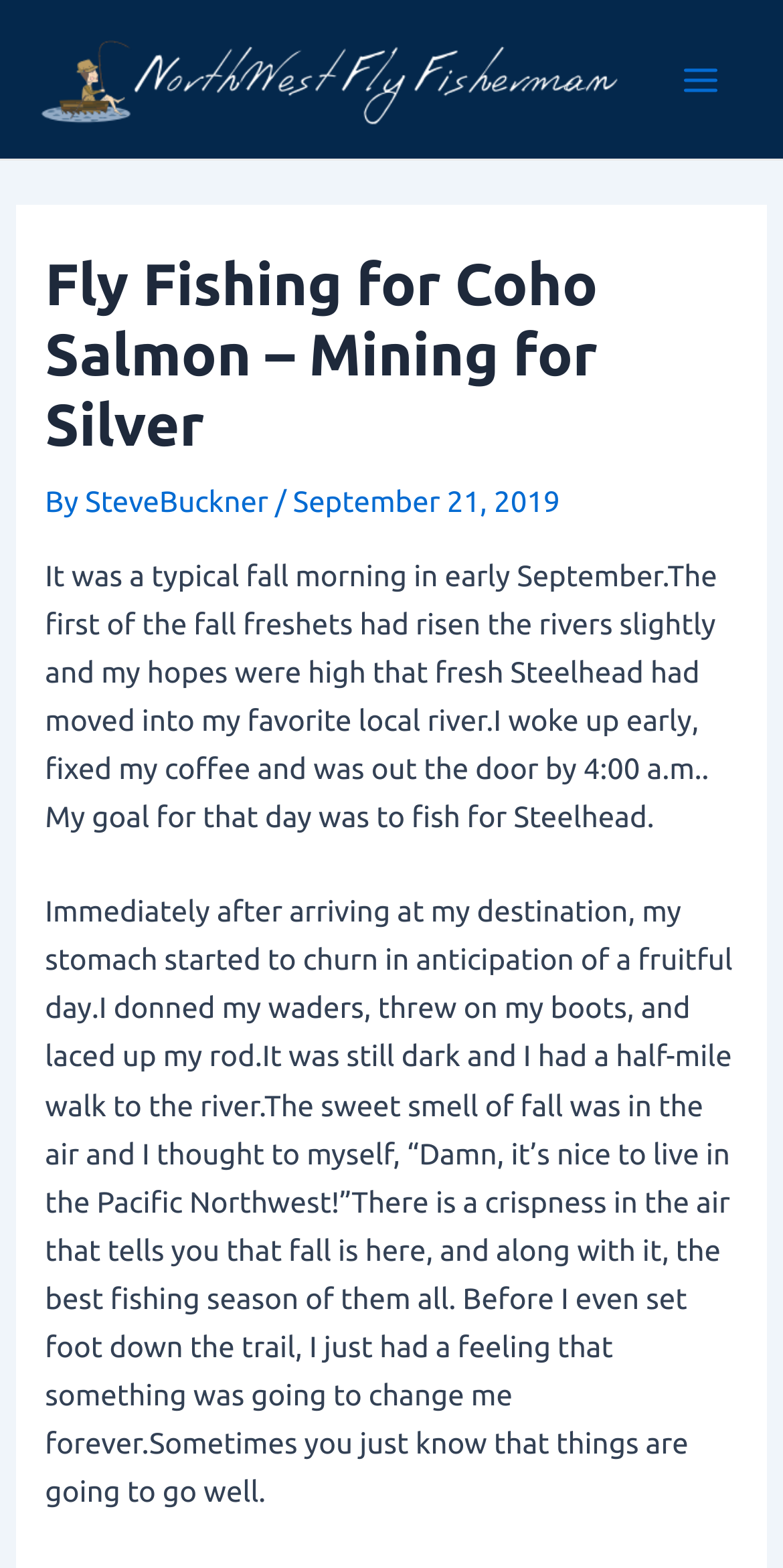Can you locate the main headline on this webpage and provide its text content?

Fly Fishing for Coho Salmon – Mining for Silver